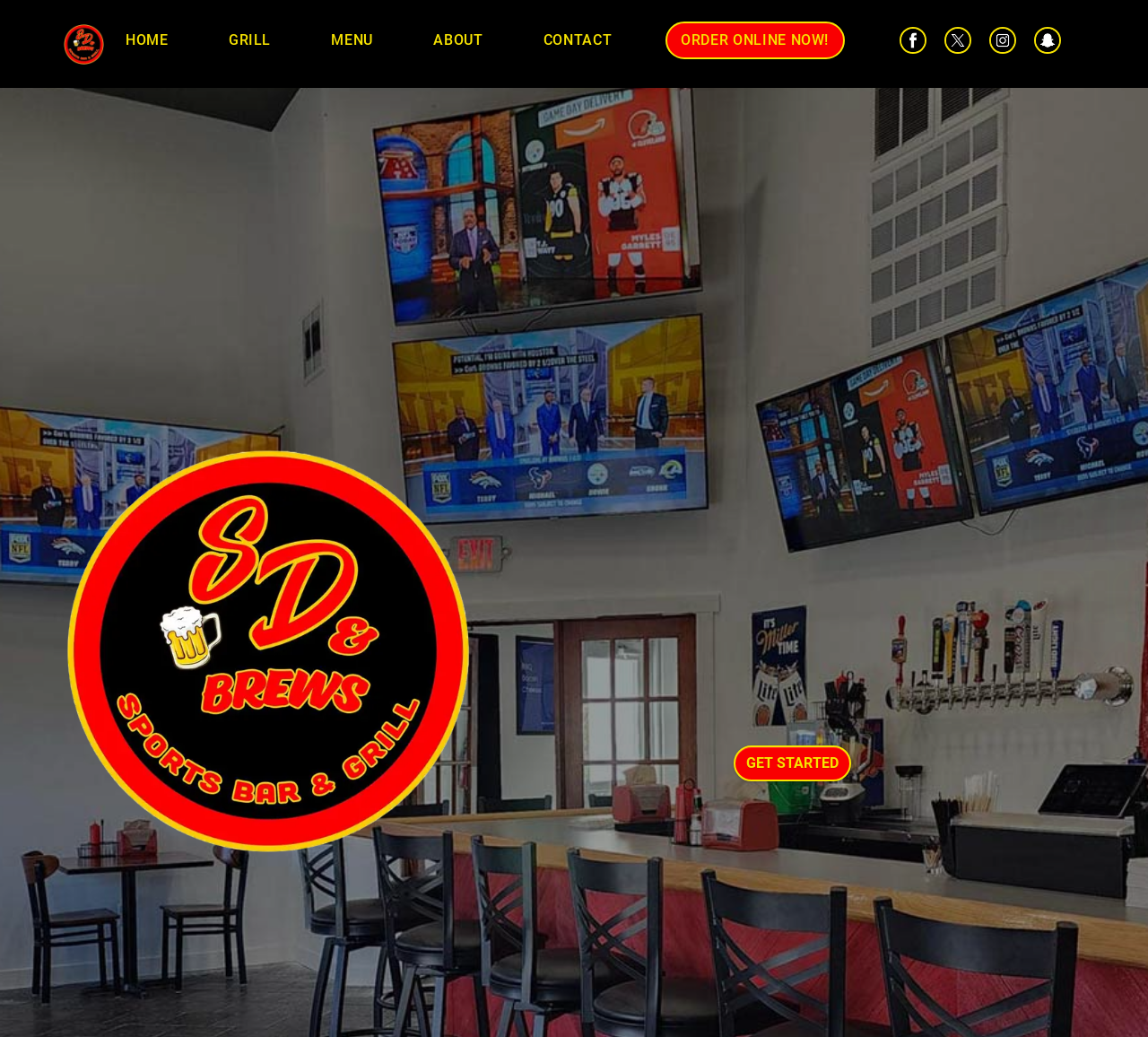Identify the bounding box of the UI element described as follows: " info@circusarts.com.au". Provide the coordinates as four float numbers in the range of 0 to 1 [left, top, right, bottom].

None